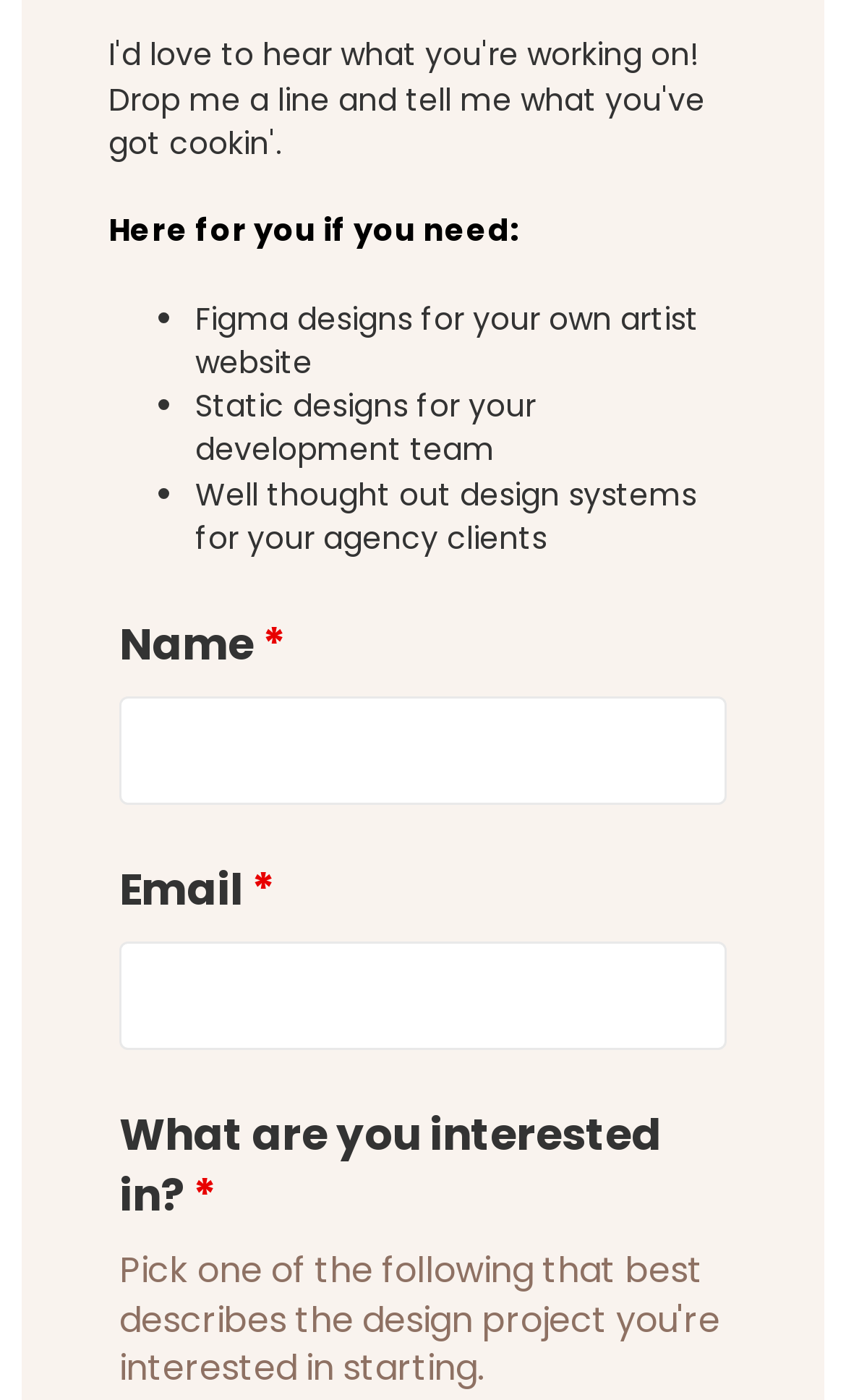Please provide the bounding box coordinates in the format (top-left x, top-left y, bottom-right x, bottom-right y). Remember, all values are floating point numbers between 0 and 1. What is the bounding box coordinate of the region described as: aria-describedby="nf-error-6_1" name="email"

[0.141, 0.673, 0.859, 0.75]